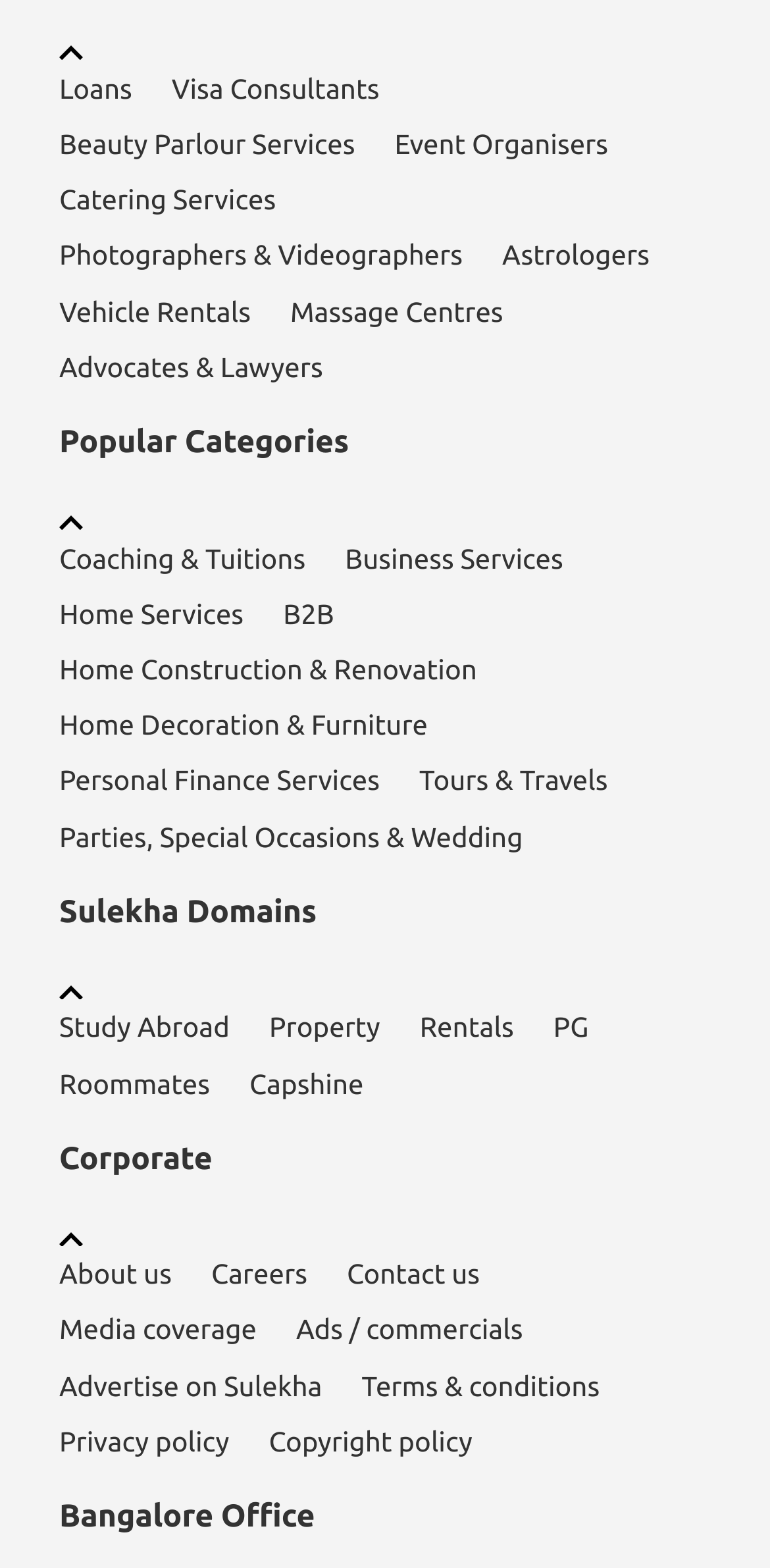Determine the bounding box coordinates of the clickable region to execute the instruction: "Learn about Study Abroad". The coordinates should be four float numbers between 0 and 1, denoted as [left, top, right, bottom].

[0.077, 0.638, 0.298, 0.673]